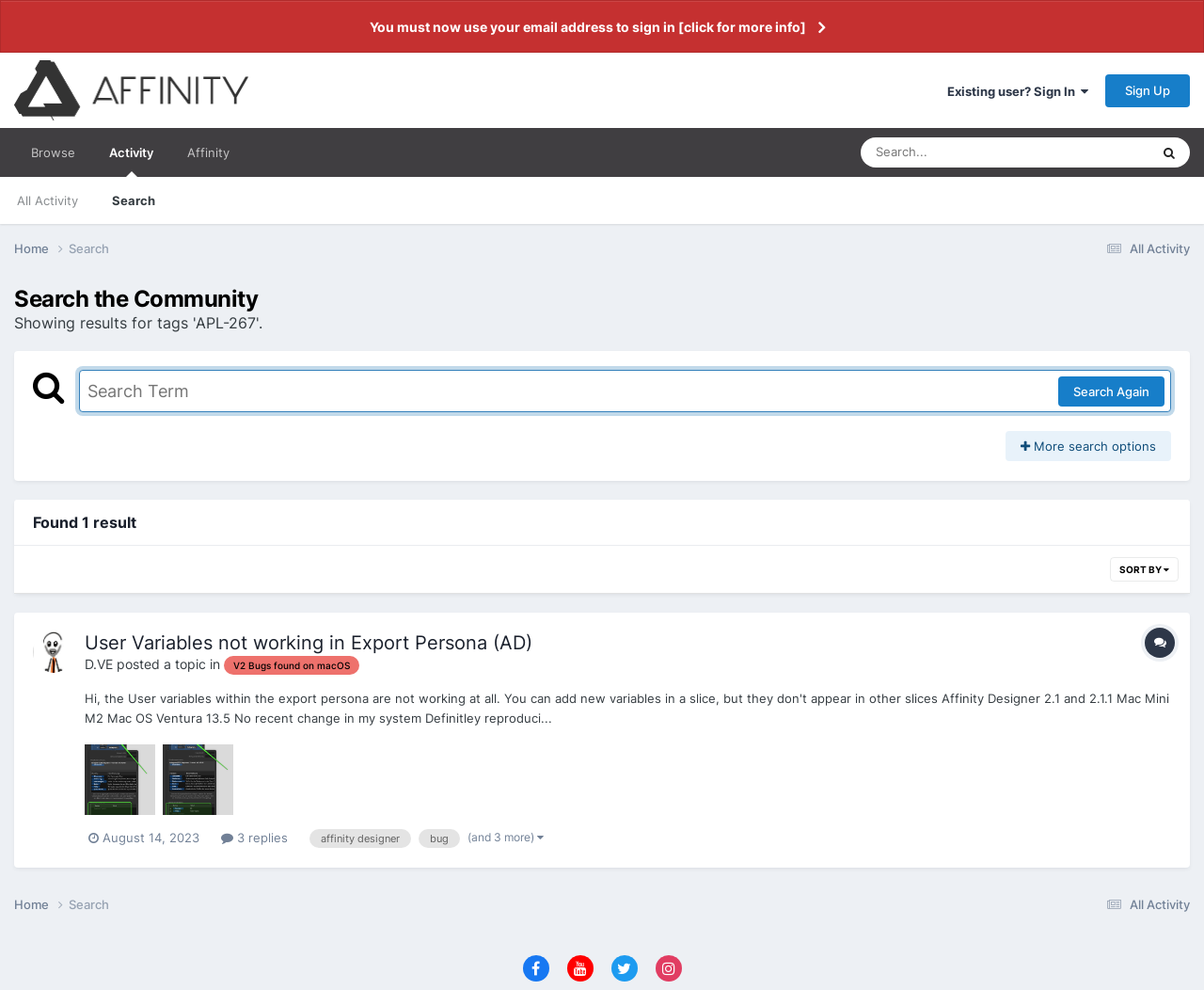Please specify the bounding box coordinates of the clickable region necessary for completing the following instruction: "Browse the community". The coordinates must consist of four float numbers between 0 and 1, i.e., [left, top, right, bottom].

[0.012, 0.129, 0.077, 0.179]